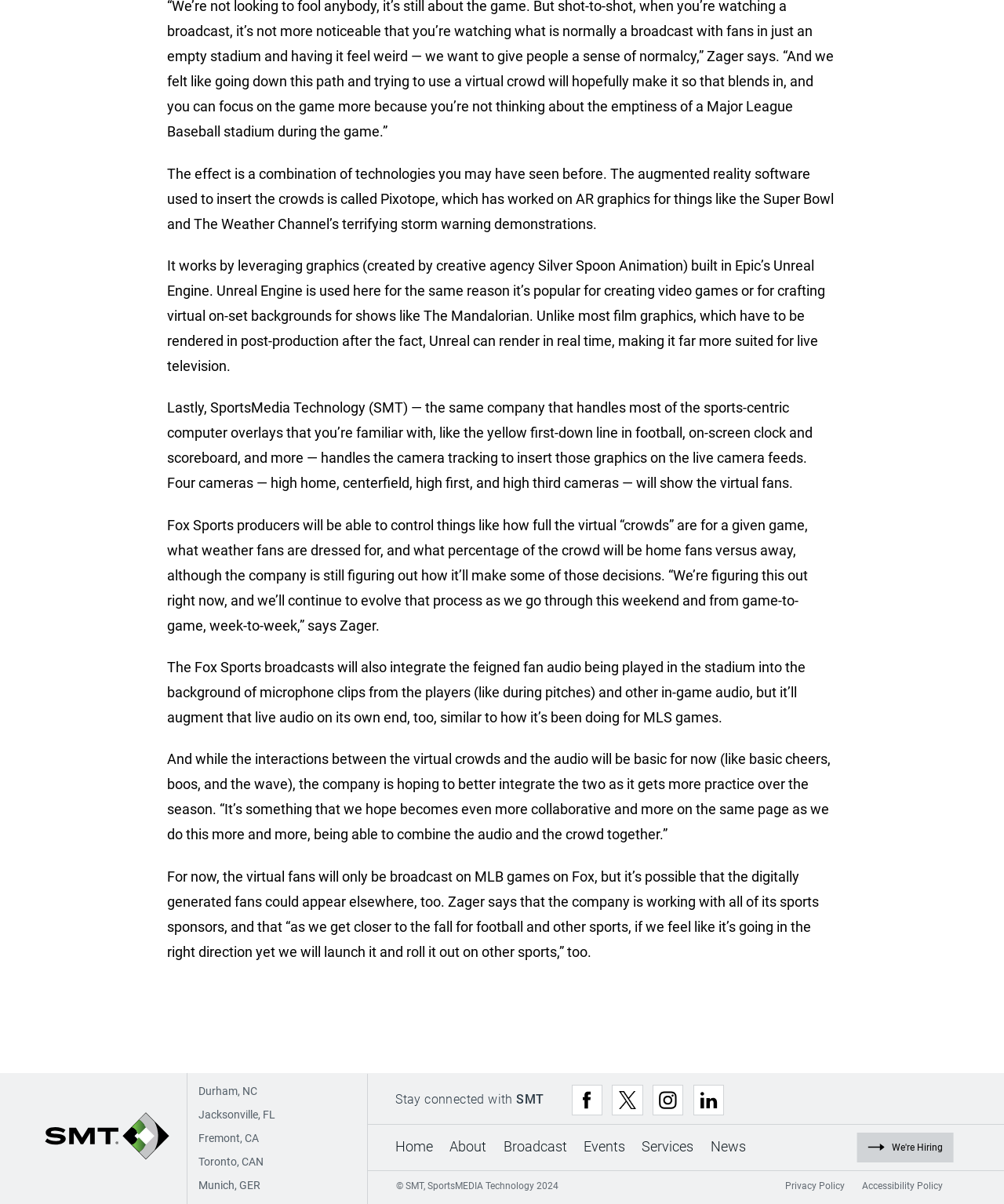How many cameras are used to show virtual fans?
Refer to the image and provide a detailed answer to the question.

The text states that four cameras - high home, centerfield, high first, and high third cameras - will show the virtual fans.